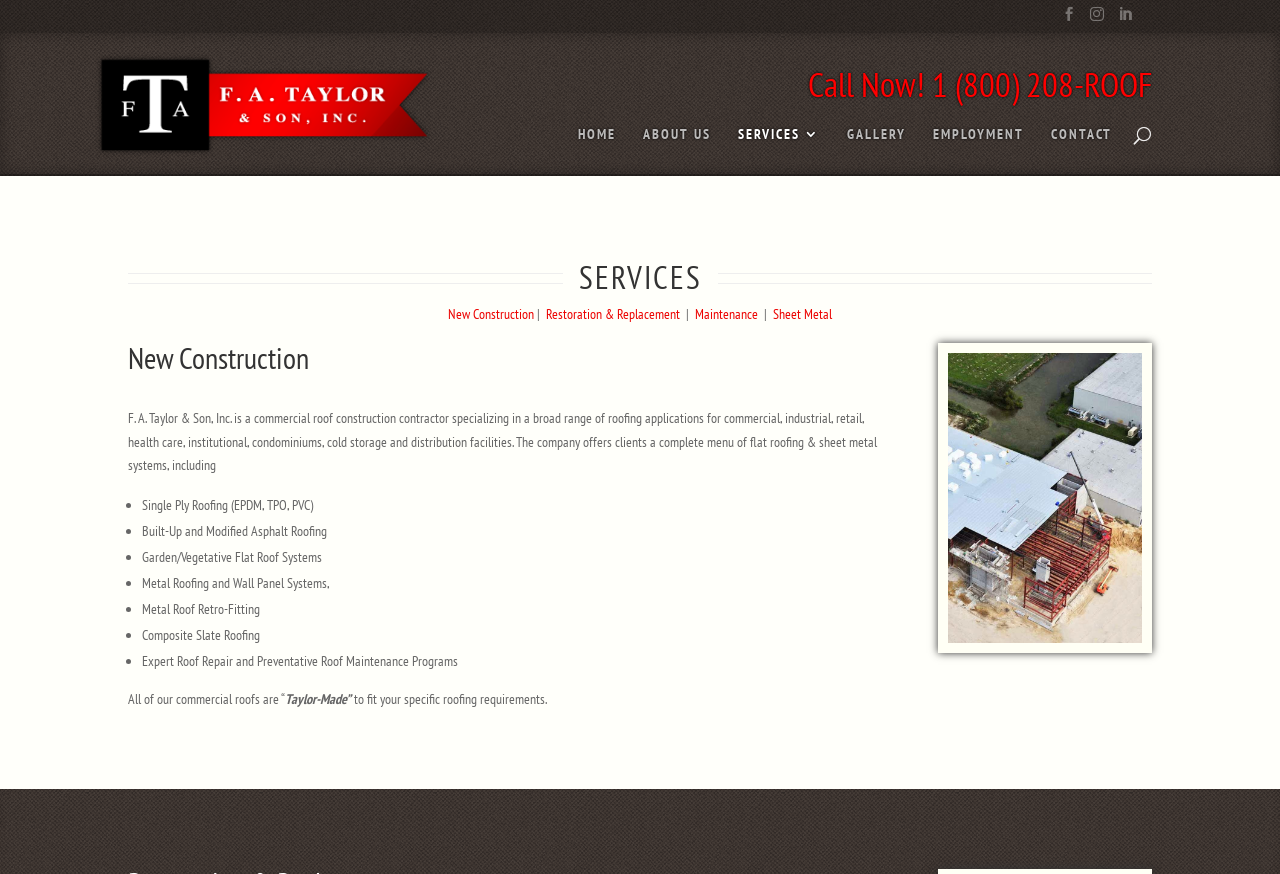What is the company name?
Could you please answer the question thoroughly and with as much detail as possible?

I found the company name by looking at the link element with the text 'F. A. Taylor & Son, Inc.' which is located at the top of the page, and also by looking at the image element with the same text.